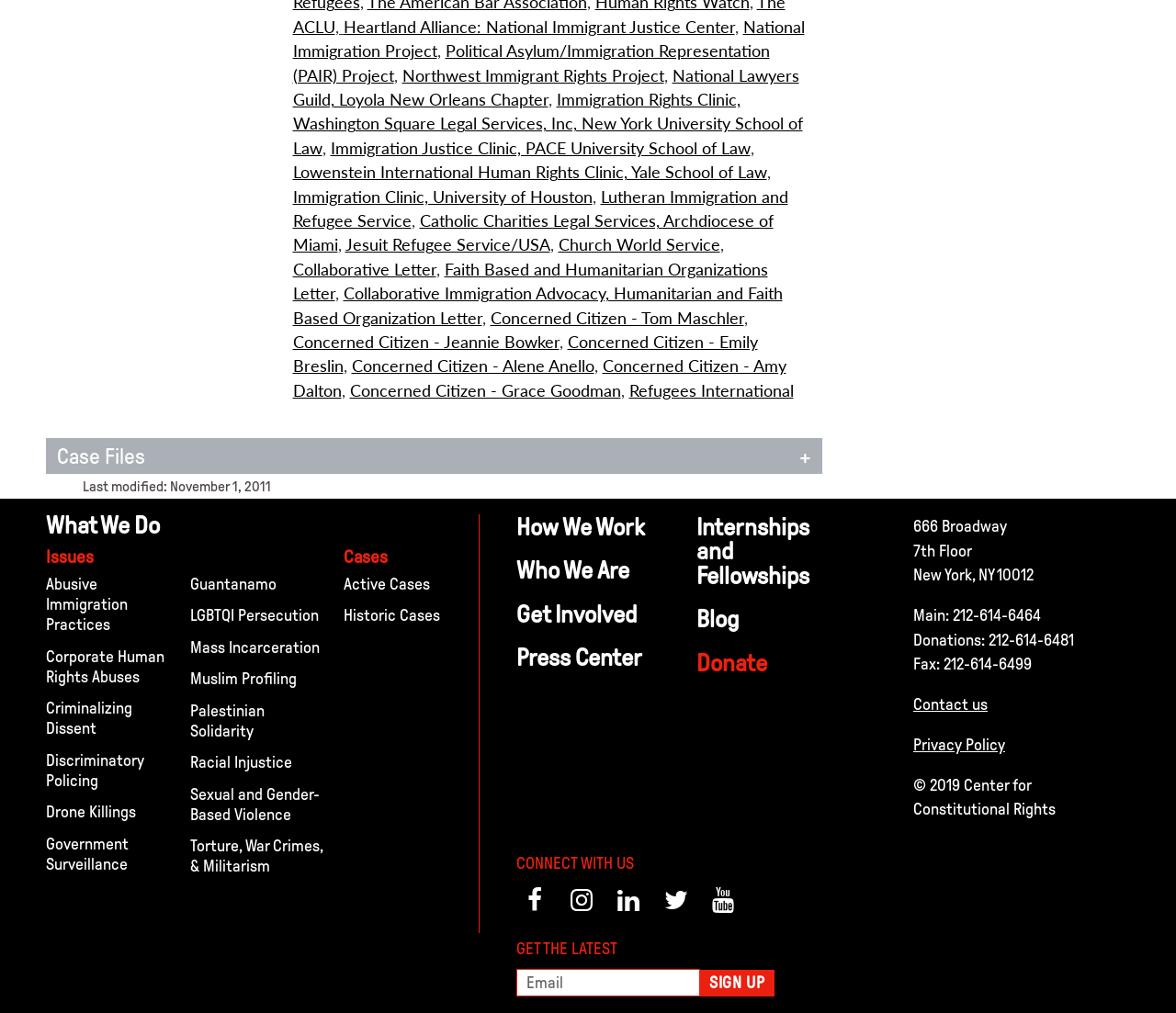Specify the bounding box coordinates of the element's area that should be clicked to execute the given instruction: "Check the last modified date". The coordinates should be four float numbers between 0 and 1, i.e., [left, top, right, bottom].

[0.07, 0.473, 0.23, 0.488]